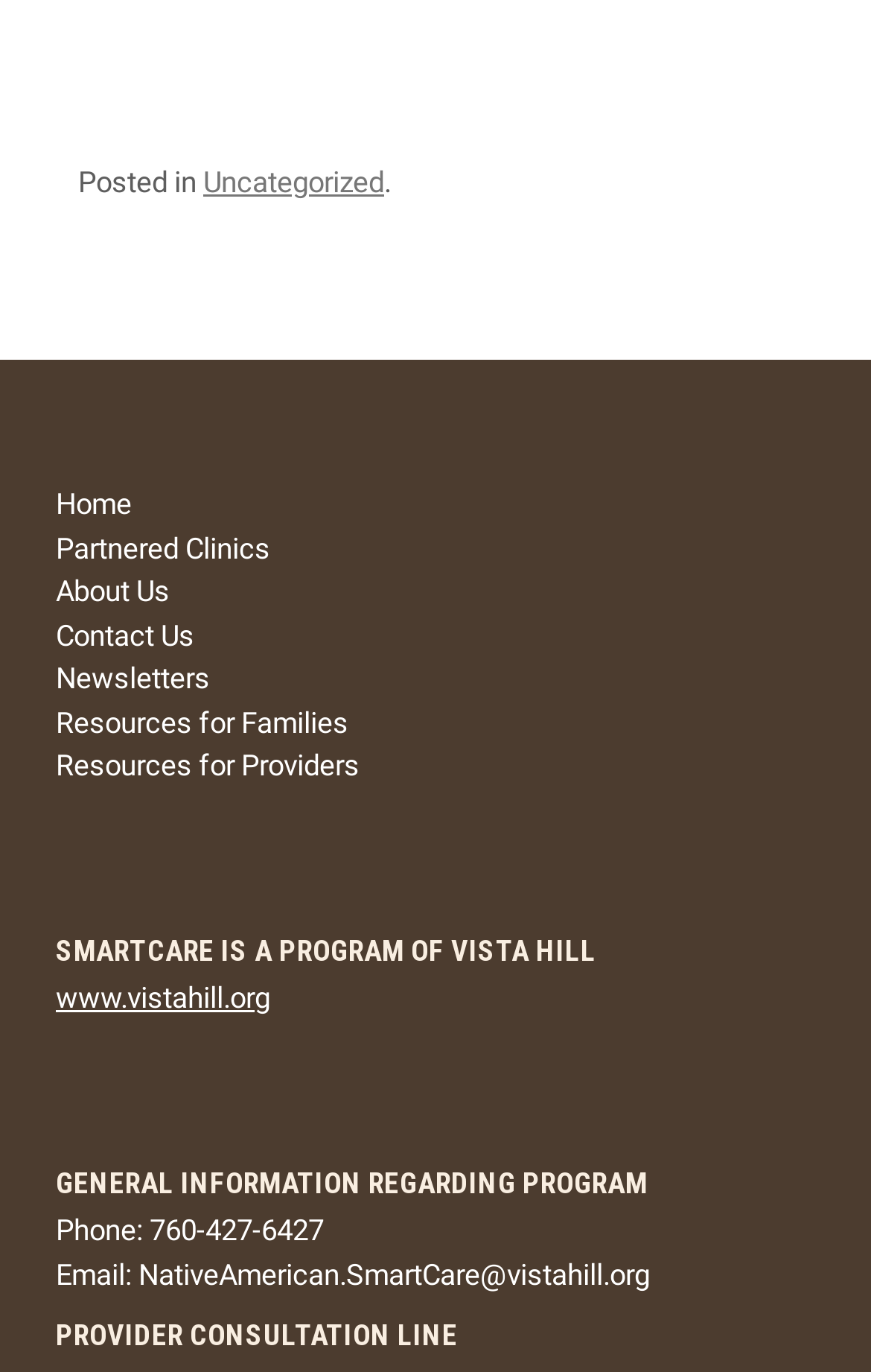Please locate the bounding box coordinates for the element that should be clicked to achieve the following instruction: "visit partner clinics". Ensure the coordinates are given as four float numbers between 0 and 1, i.e., [left, top, right, bottom].

[0.064, 0.387, 0.31, 0.412]